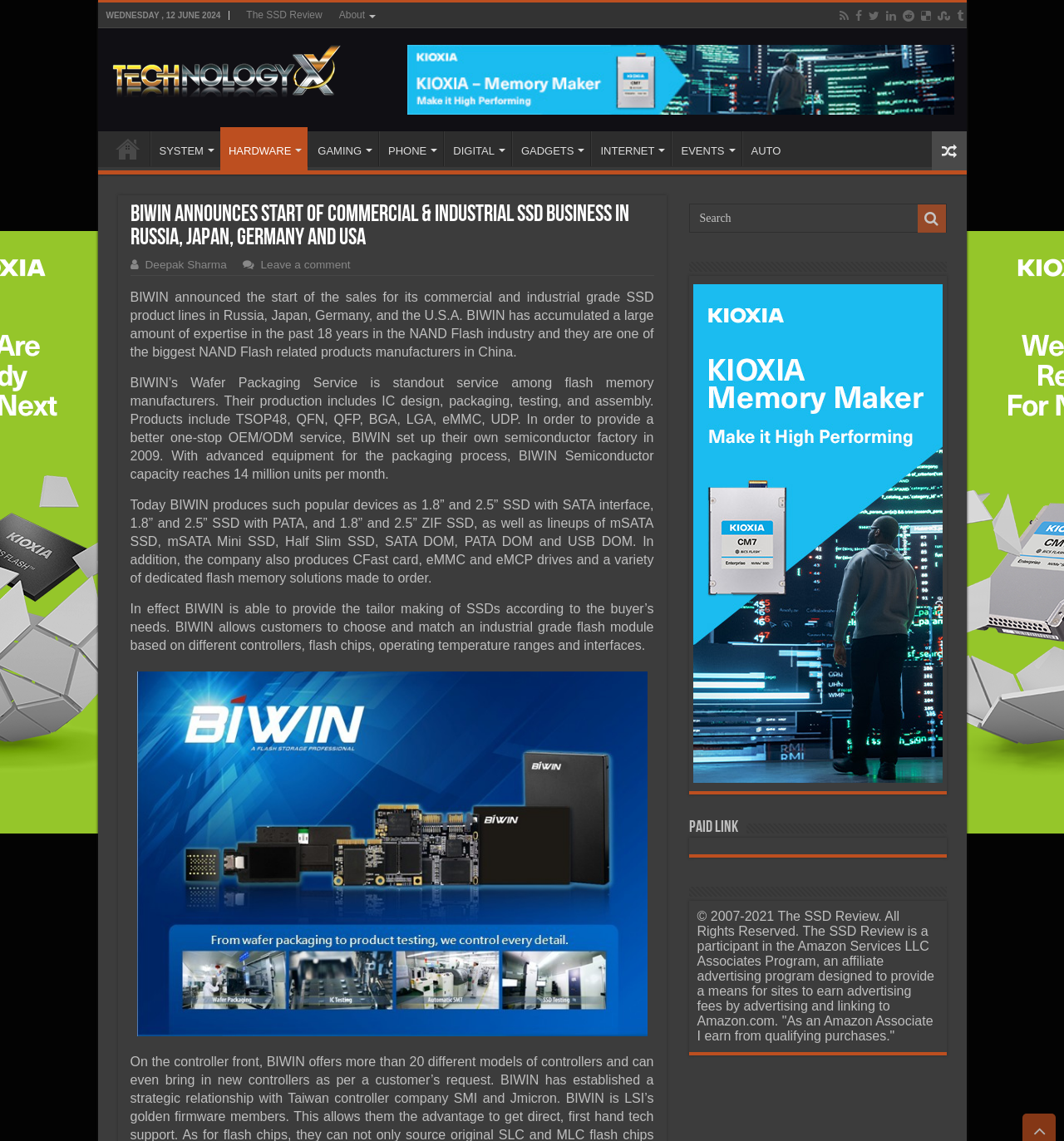Please determine the bounding box coordinates for the UI element described as: "alt="Toshiba Leader 658x81"".

[0.382, 0.063, 0.896, 0.075]